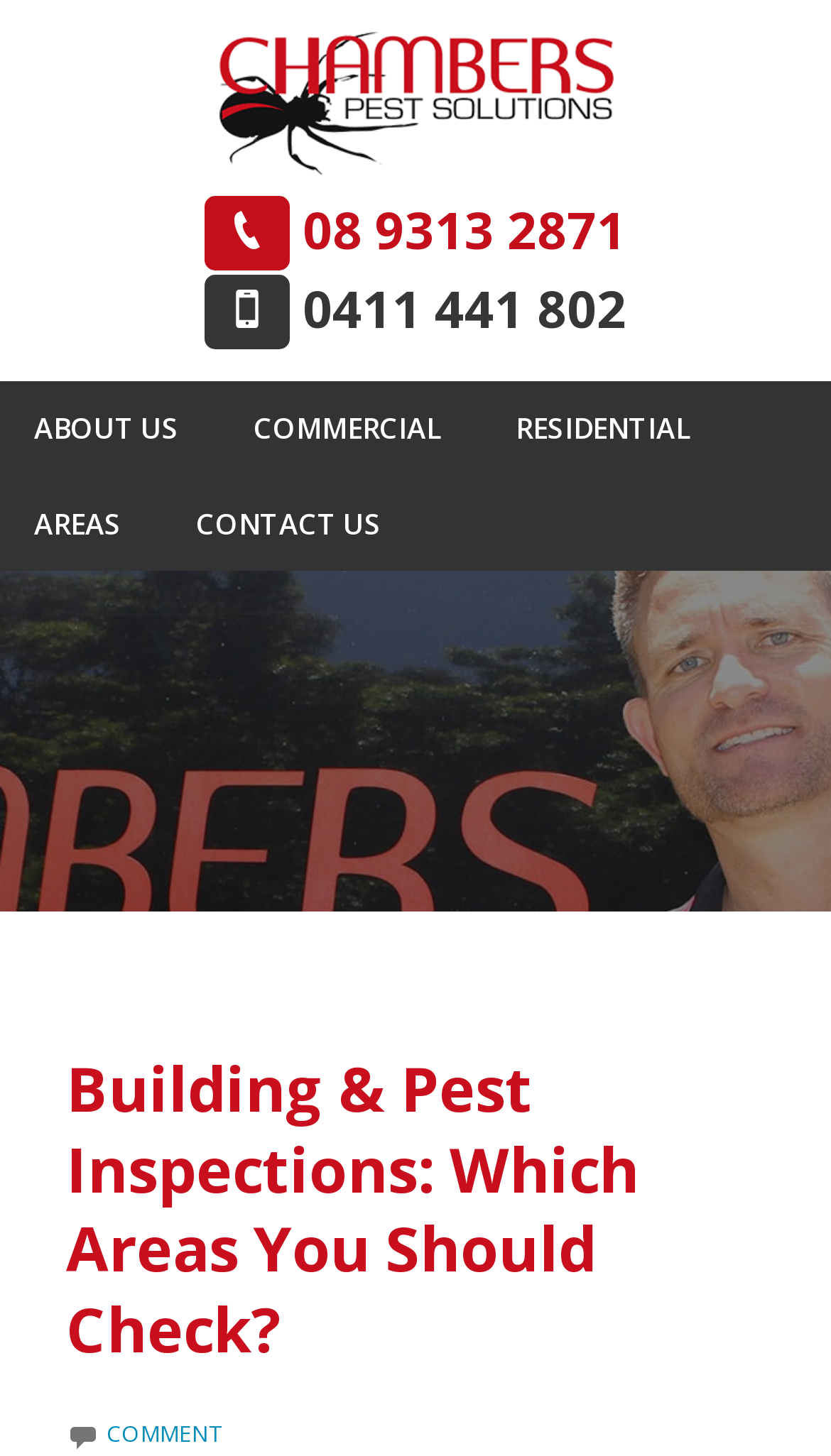Construct a comprehensive caption that outlines the webpage's structure and content.

The webpage appears to be a blog about building and pest inspections. At the top of the page, there is a logo of "Chambers Pest Control" with a link to the company's website. Below the logo, there are three phone numbers with corresponding images, likely representing different contact numbers.

The main navigation menu is located in the middle of the page, with five links: "ABOUT US", "COMMERCIAL", "RESIDENTIAL", "AREAS", and "CONTACT US". These links are evenly spaced and take up about half of the page's width.

The main content of the page is a blog post titled "Building & Pest Inspections: Which Areas You Should Check?", which takes up most of the page's height. The post is likely a detailed guide or article about building and pest inspections, given the title.

At the very bottom of the page, there is a "COMMENT" link, suggesting that readers can leave comments or feedback on the blog post. Overall, the webpage has a simple and organized layout, with a clear focus on the blog post and easy access to the main navigation menu.